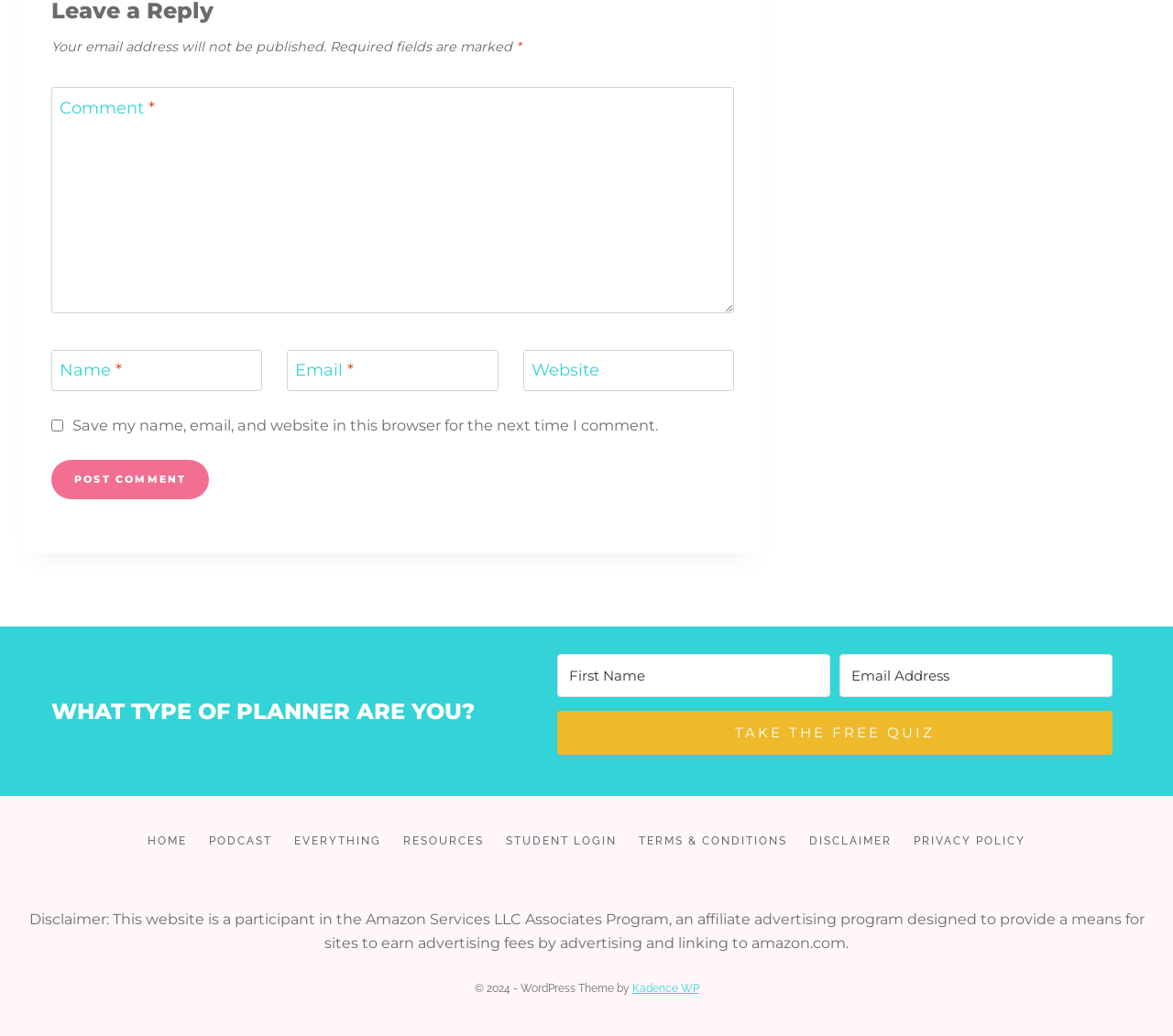Determine the bounding box coordinates (top-left x, top-left y, bottom-right x, bottom-right y) of the UI element described in the following text: about coaching

None